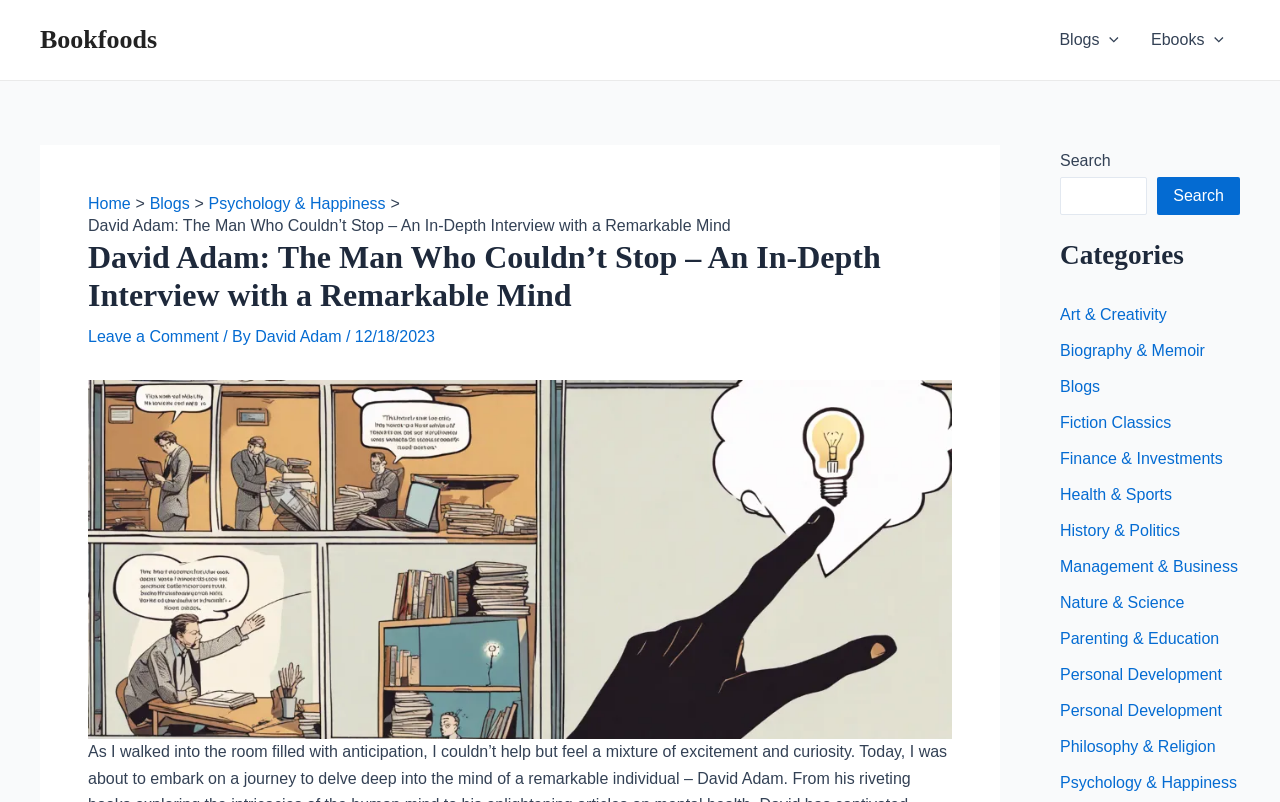What is the name of the book being discussed?
Provide an in-depth and detailed answer to the question.

I found the answer by looking at the title of the webpage, which is 'David Adam: The Man Who Couldn’t Stop – An In-Depth Interview with a Remarkable Mind'. This title suggests that the webpage is about a book called 'The Man Who Couldn't Stop'.